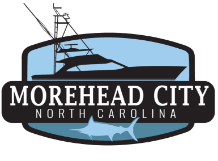Describe all the elements and aspects of the image comprehensively.

The image depicts the official logo of Morehead City, North Carolina, featuring a stylized fishing boat silhouette prominently positioned above the text. The logo is set against a light blue background, symbolizing the ocean, with darker blue and black outlines that add depth. The name "MOREHEAD CITY" is displayed in bold, black letters, while "NORTH CAROLINA" is featured in a smaller font beneath it, emphasizing the city's identity as a coastal hub for fishing and maritime activities. This logo captures the essence of the city, reflecting its rich maritime culture and inviting visitors to explore its waterfront charm.